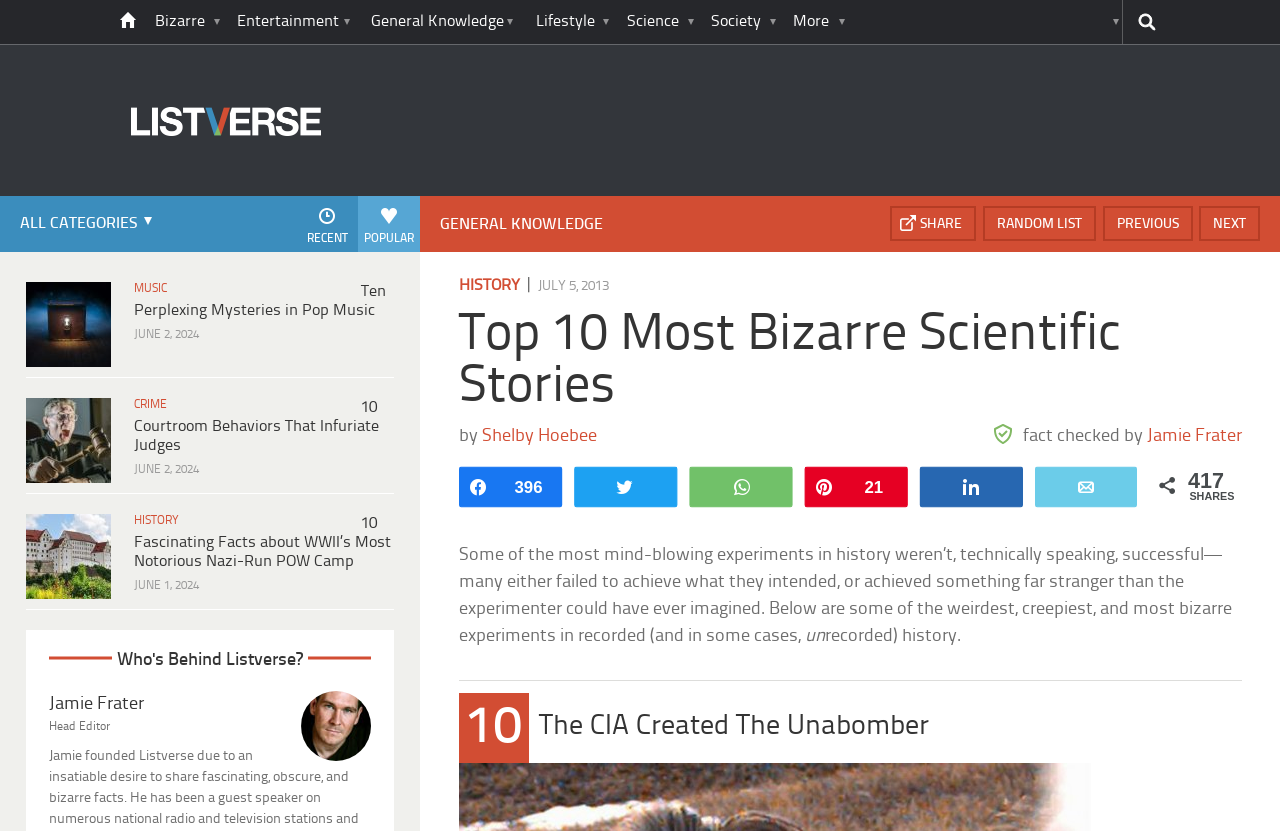Please study the image and answer the question comprehensively:
How many shares does the article 'Top 10 Most Bizarre Scientific Stories' have?

I found the answer by looking at the social sharing section of the webpage, where it displays the number of shares for the article.